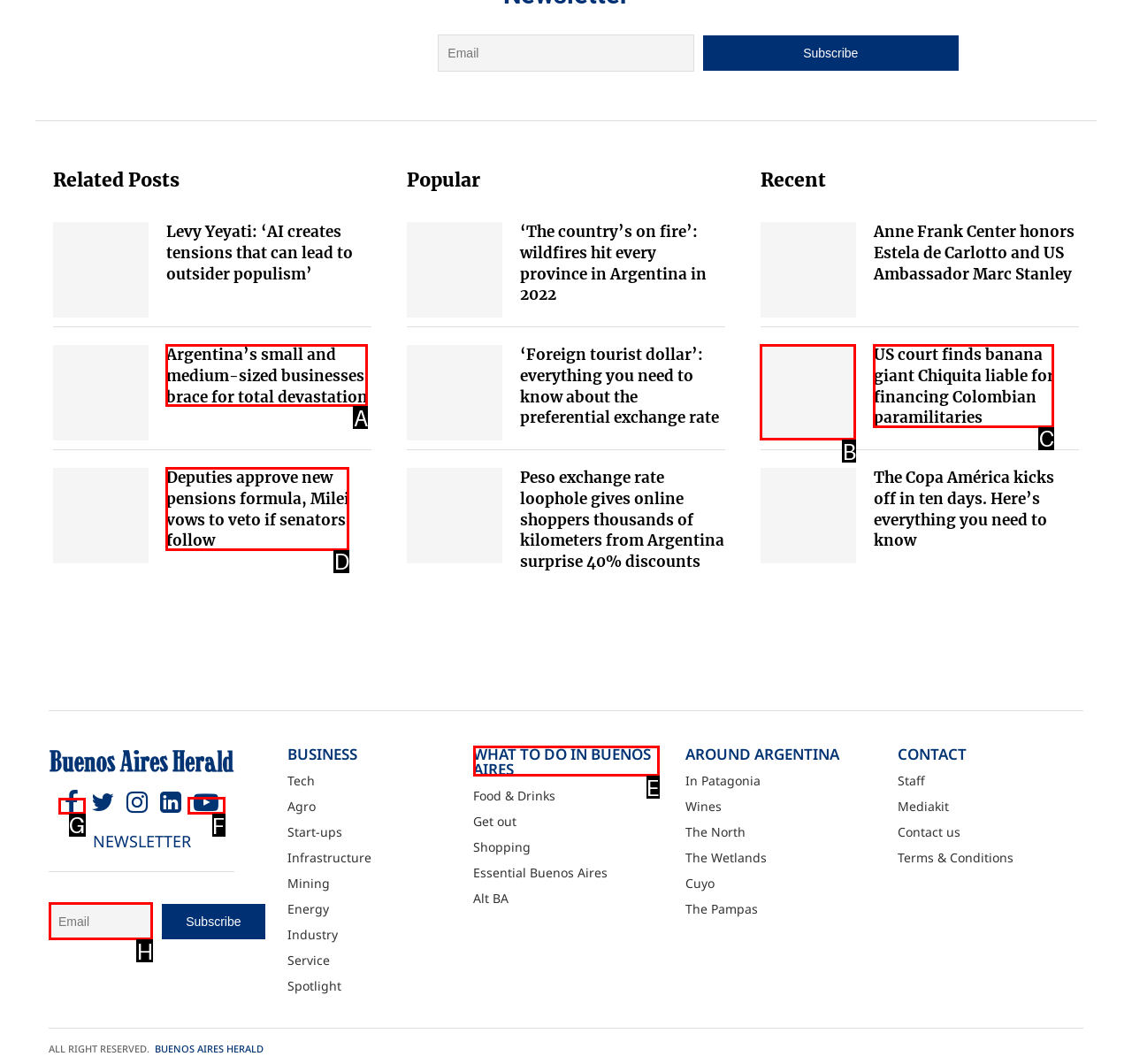Determine the HTML element to be clicked to complete the task: Visit the Facebook page. Answer by giving the letter of the selected option.

G